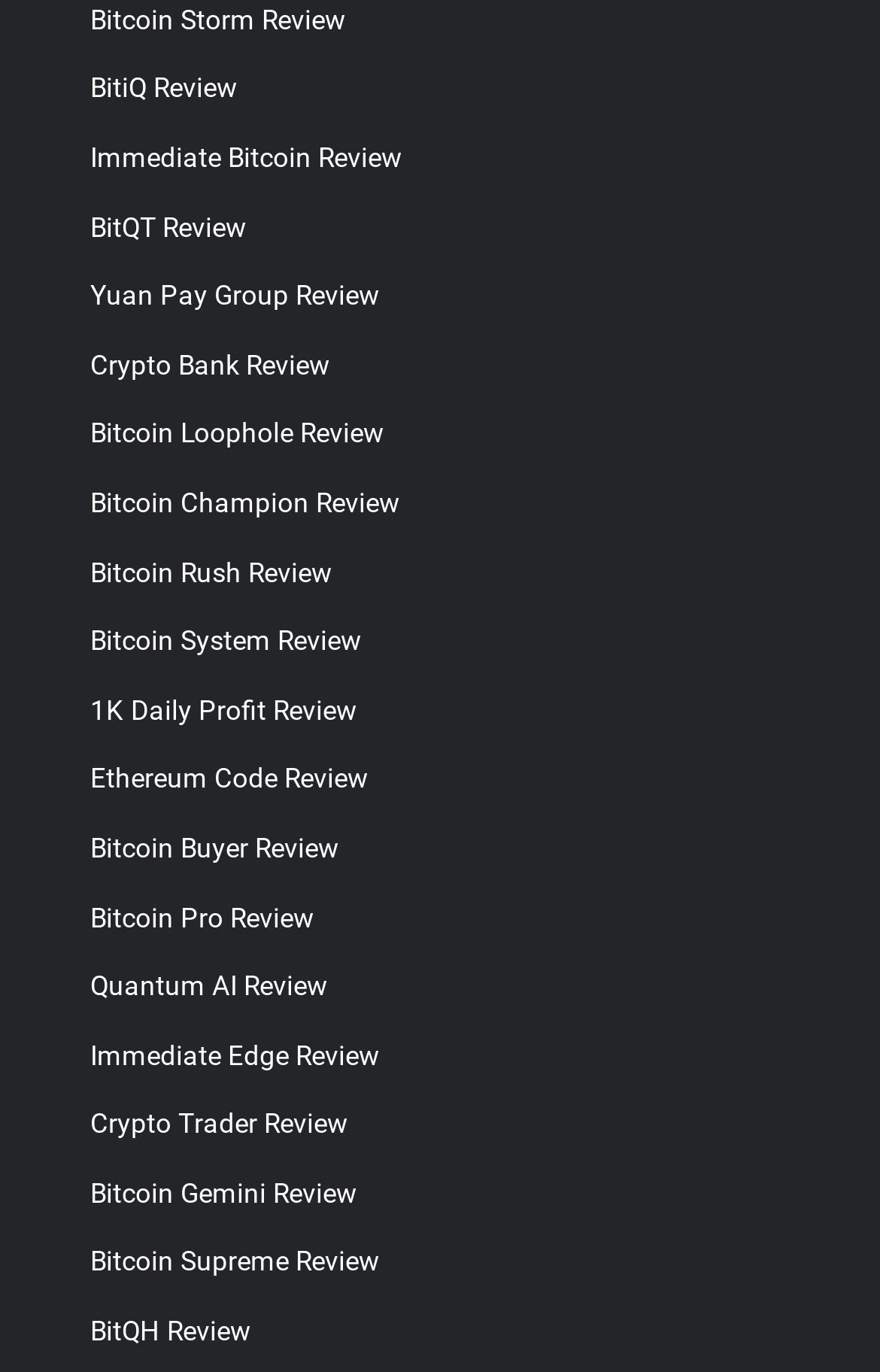Show the bounding box coordinates for the HTML element described as: "BitQH Review".

[0.103, 0.959, 0.285, 0.982]